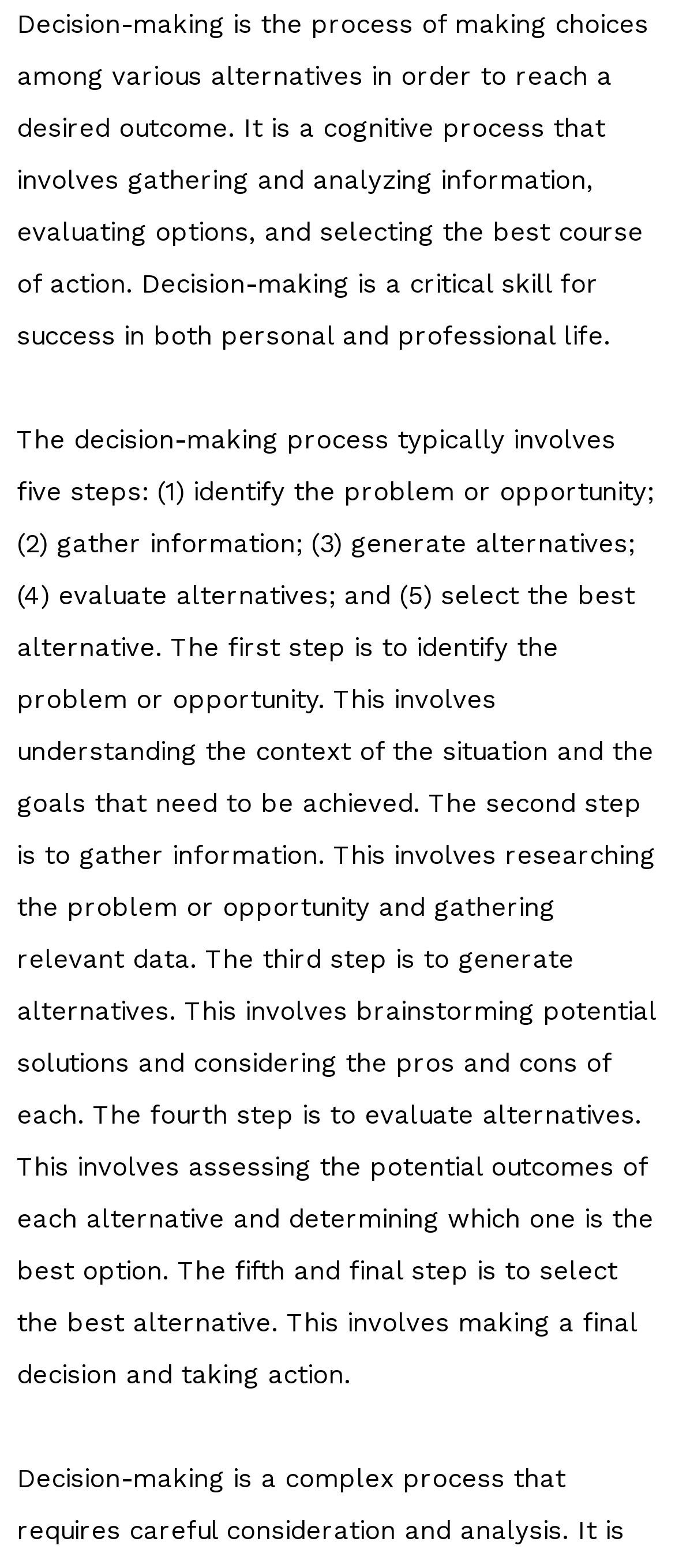Predict the bounding box of the UI element based on this description: "opportunity".

[0.256, 0.436, 0.471, 0.455]